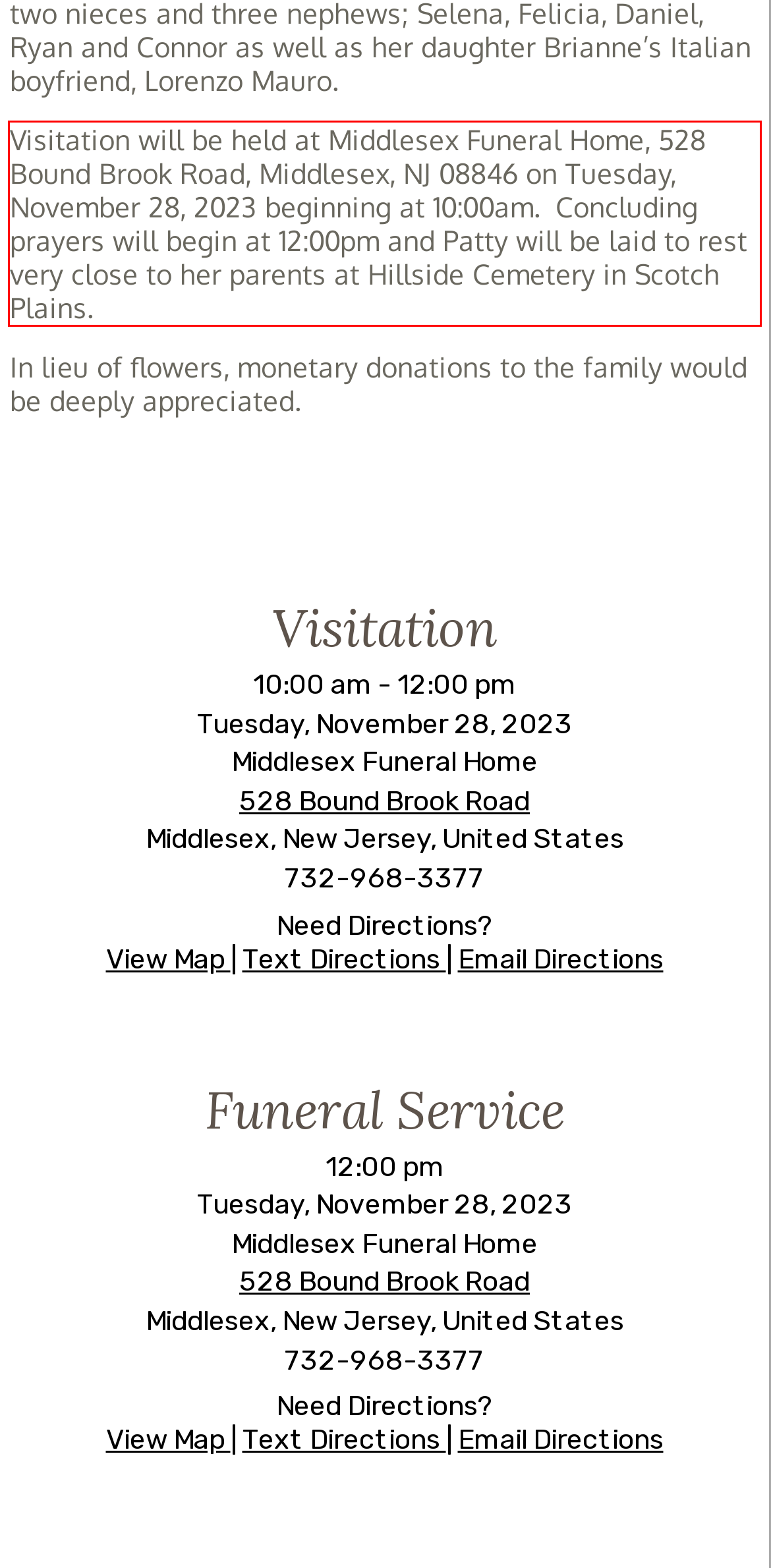From the given screenshot of a webpage, identify the red bounding box and extract the text content within it.

Visitation will be held at Middlesex Funeral Home, 528 Bound Brook Road, Middlesex, NJ 08846 on Tuesday, November 28, 2023 beginning at 10:00am. Concluding prayers will begin at 12:00pm and Patty will be laid to rest very close to her parents at Hillside Cemetery in Scotch Plains.